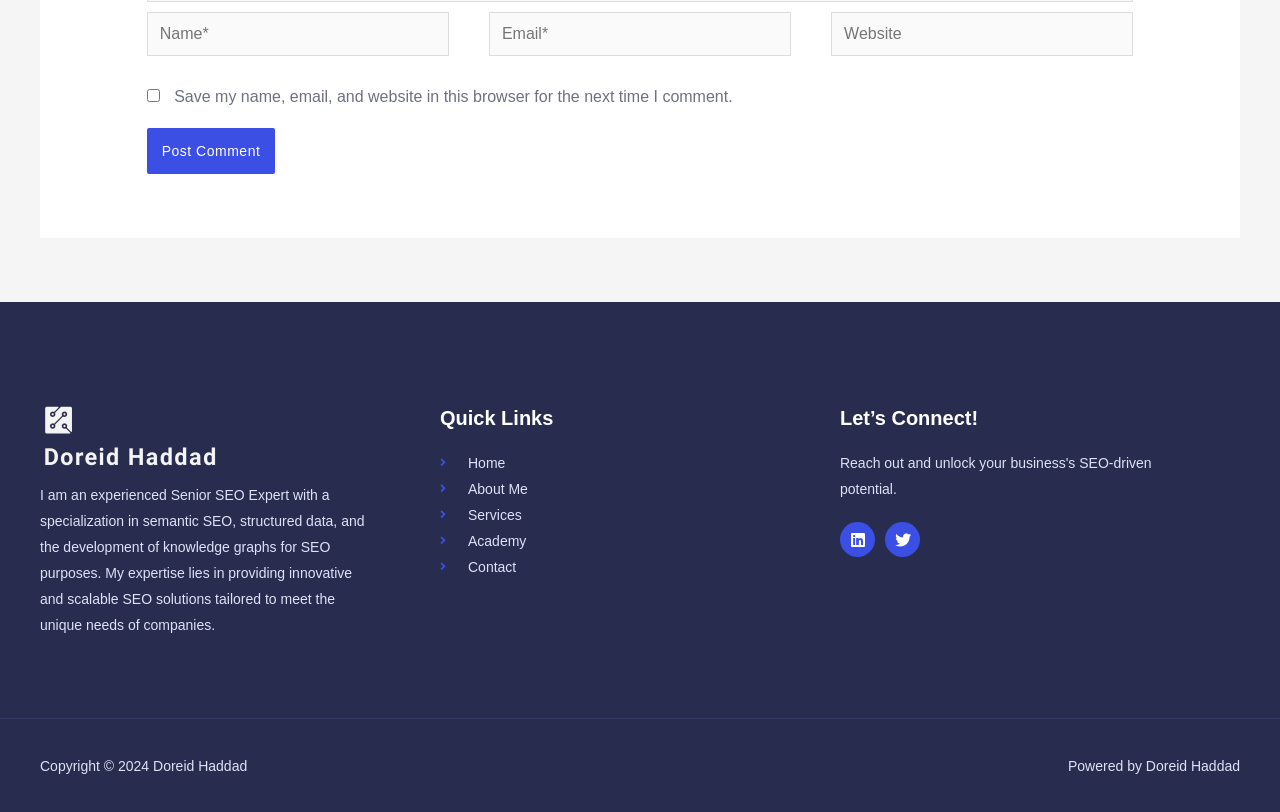Identify and provide the bounding box for the element described by: "About Me".

[0.344, 0.586, 0.656, 0.618]